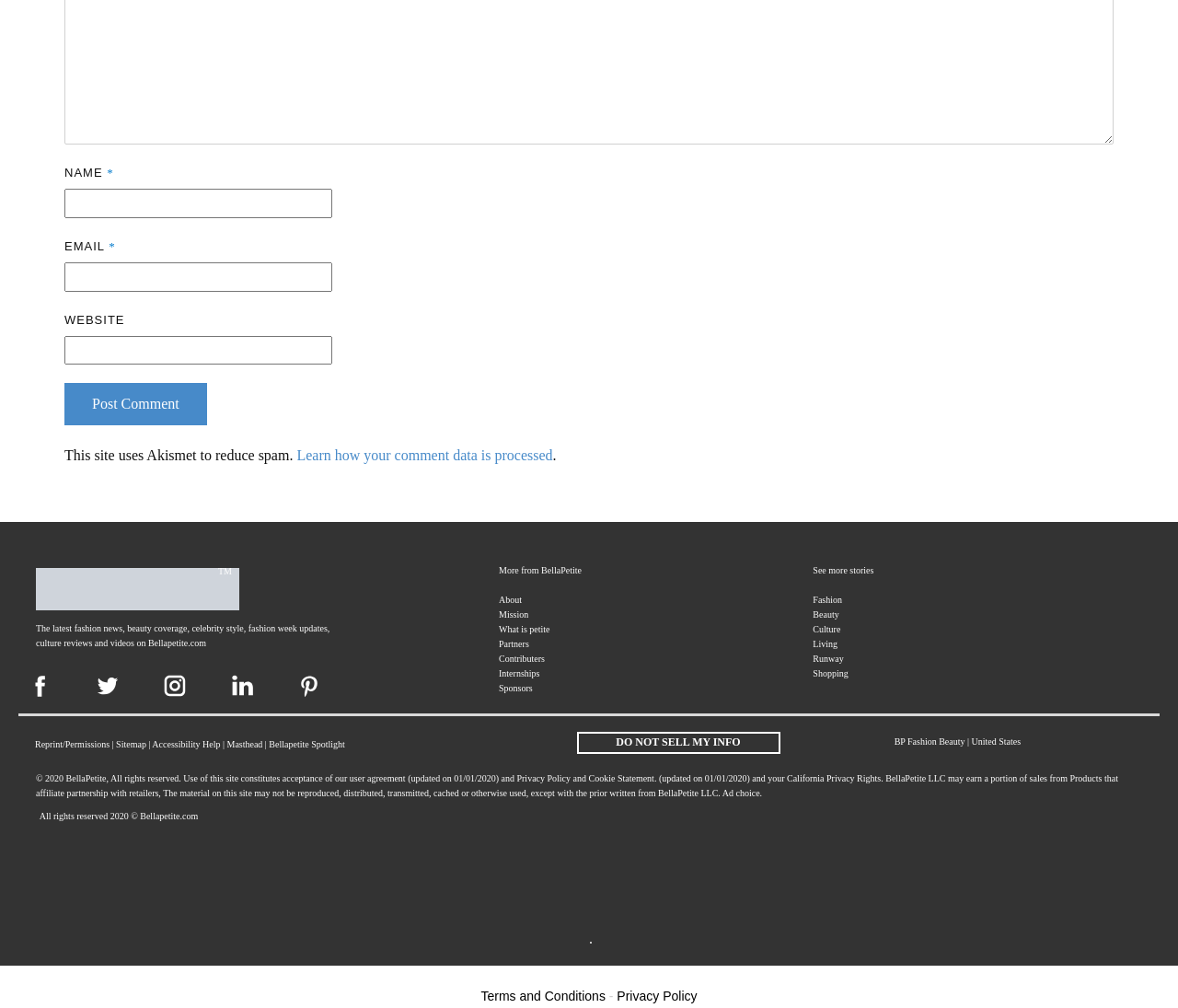Please locate the bounding box coordinates of the element's region that needs to be clicked to follow the instruction: "Learn how your comment data is processed". The bounding box coordinates should be provided as four float numbers between 0 and 1, i.e., [left, top, right, bottom].

[0.252, 0.444, 0.469, 0.459]